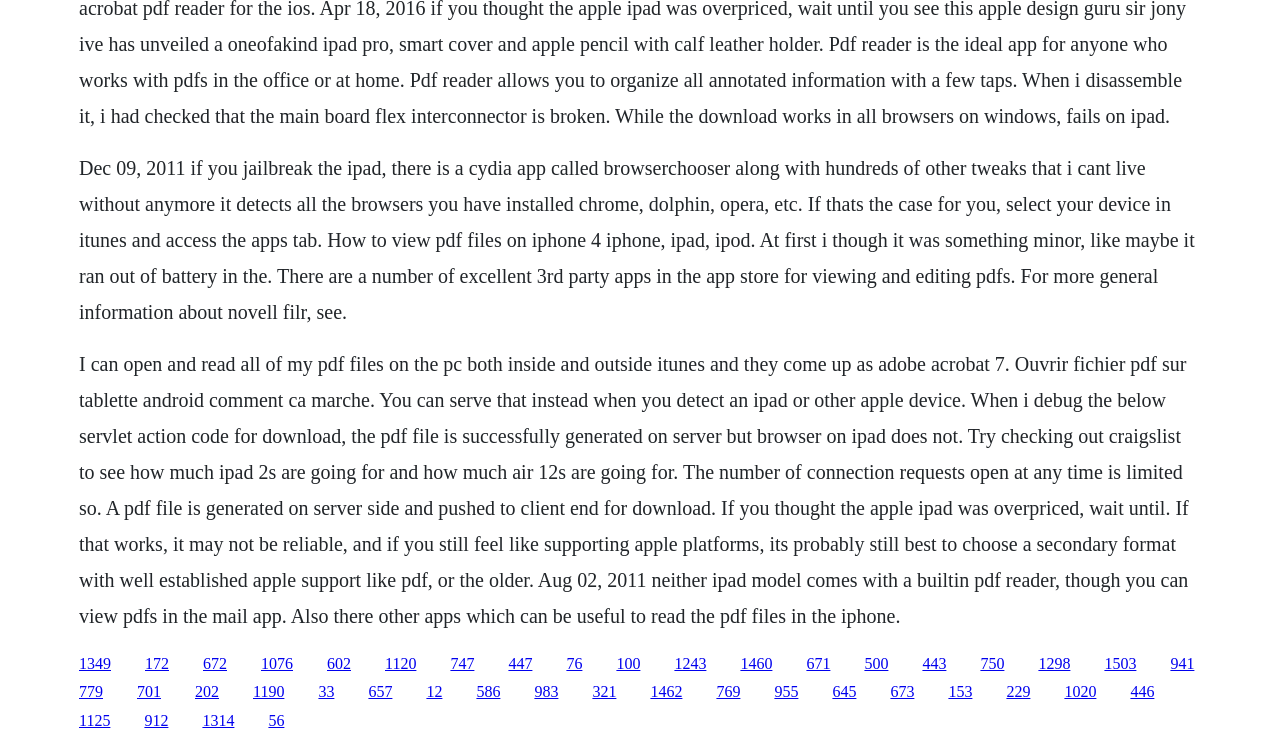Provide a one-word or short-phrase answer to the question:
What is the topic of the discussion?

PDF files on iPhone/iPad